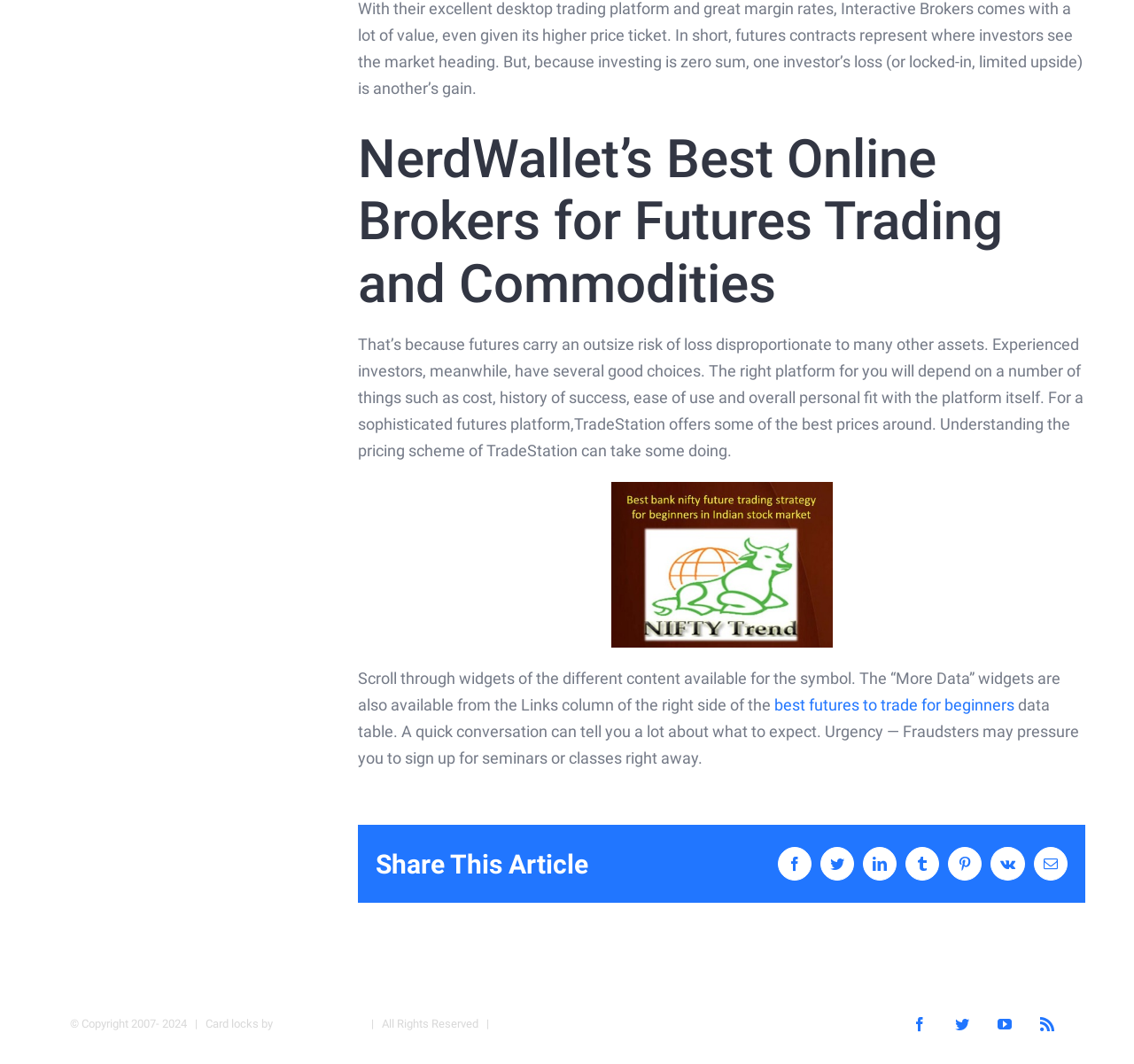What is the warning sign of fraudsters mentioned on the webpage?
Could you answer the question with a detailed and thorough explanation?

The webpage warns that fraudsters may pressure investors to sign up for seminars or classes right away, citing urgency as a warning sign of potential fraud.